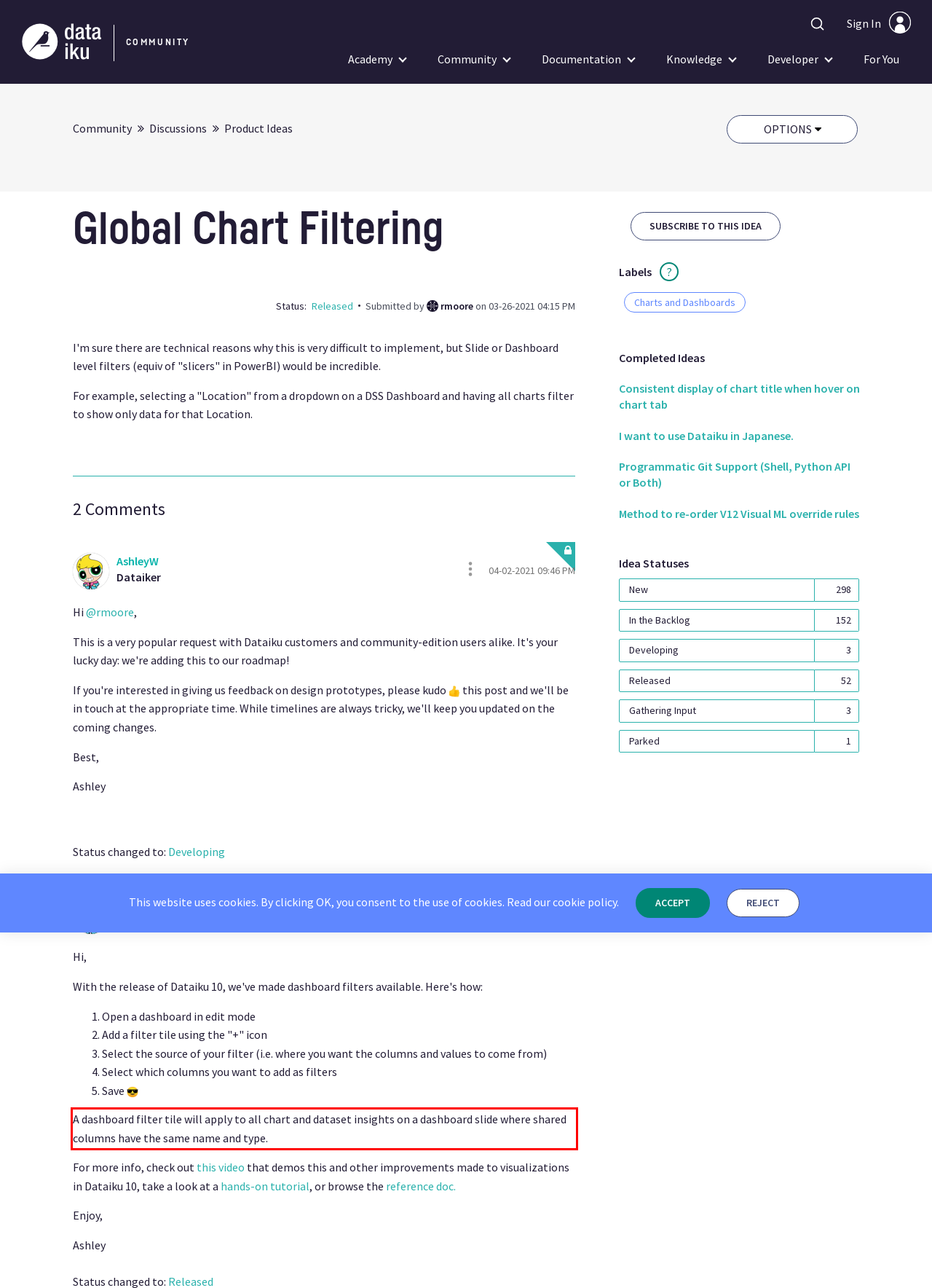Examine the webpage screenshot and use OCR to obtain the text inside the red bounding box.

A dashboard filter tile will apply to all chart and dataset insights on a dashboard slide where shared columns have the same name and type.